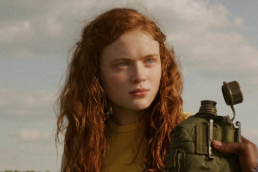What is the girl holding in her hand?
Please ensure your answer is as detailed and informative as possible.

According to the caption, the girl is holding an object that resembles a 'military-style bag or canteen', suggesting that it might be a container for carrying supplies or water.